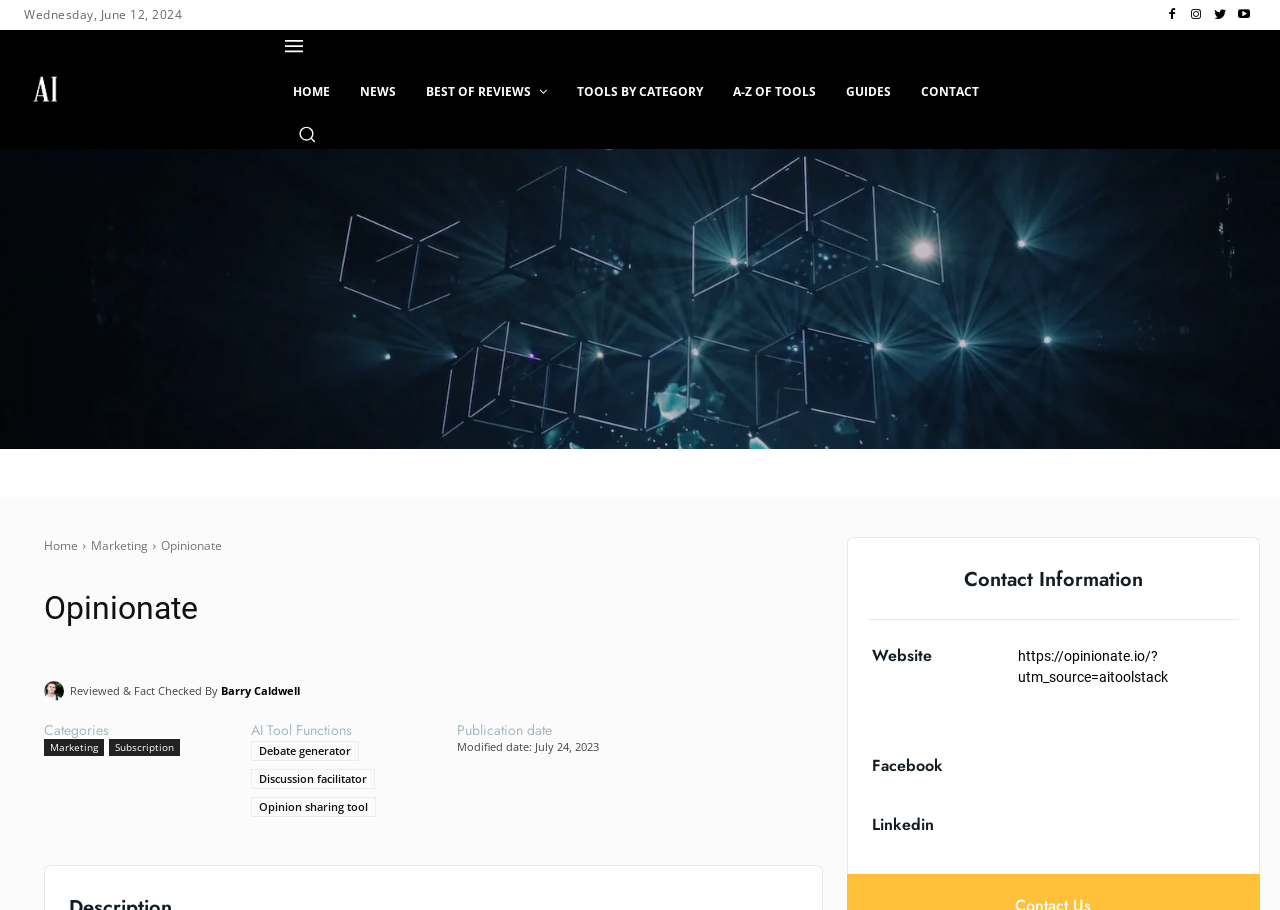Please specify the bounding box coordinates of the clickable region to carry out the following instruction: "Click the HOME link". The coordinates should be four float numbers between 0 and 1, in the format [left, top, right, bottom].

[0.217, 0.068, 0.27, 0.134]